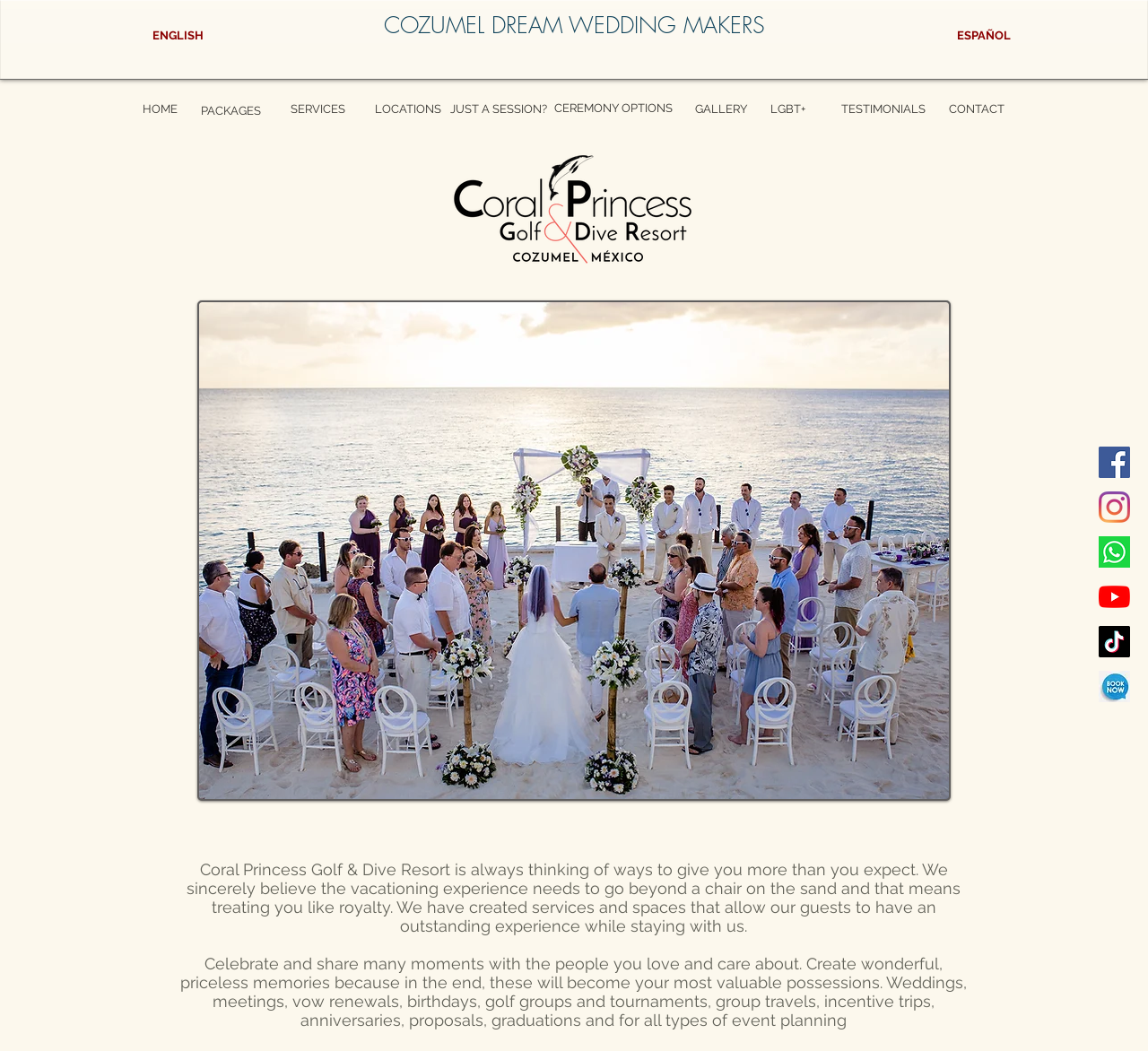Please respond in a single word or phrase: 
What language options are available on this webpage?

English and Español